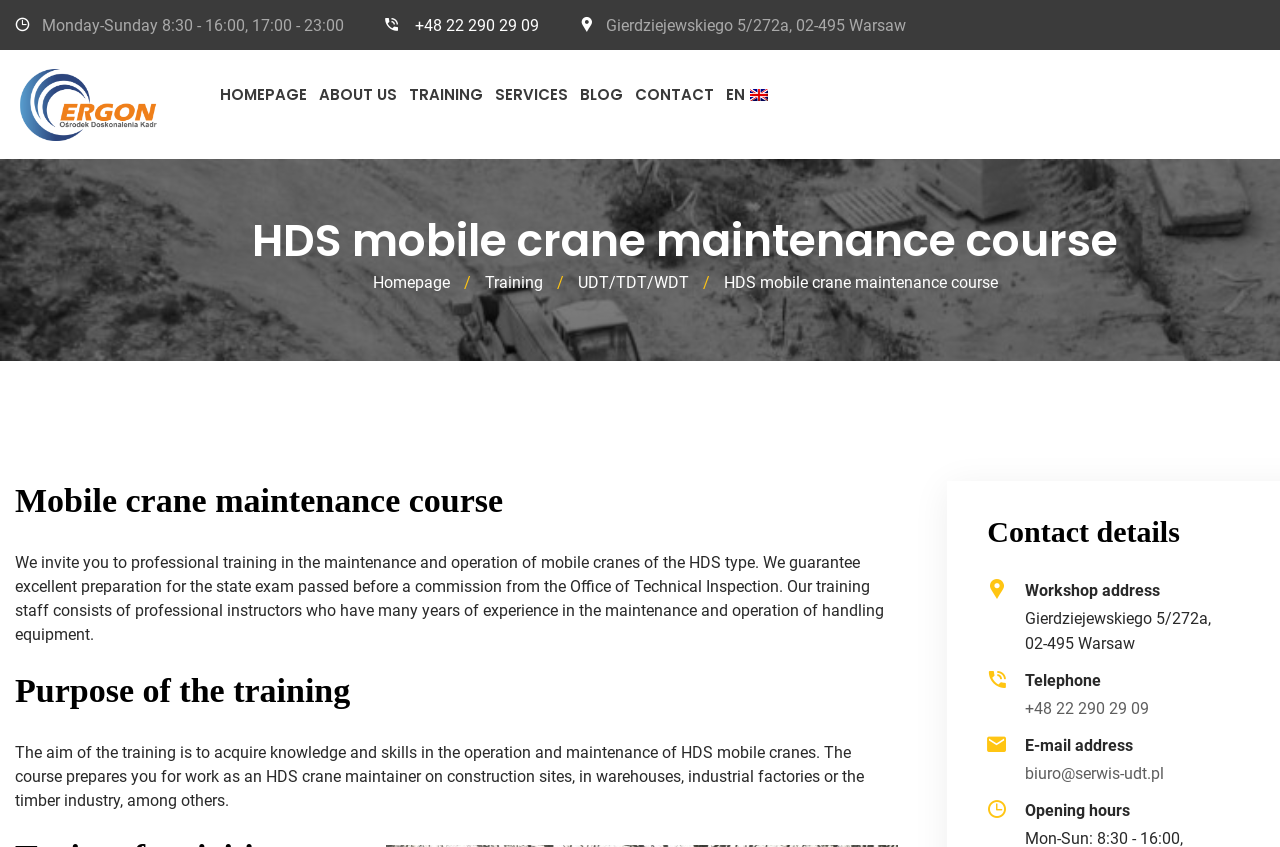What type of cranes is the training focused on?
With the help of the image, please provide a detailed response to the question.

I found the type of cranes the training is focused on by looking at the static text element with ID 474, which contains the text 'HDS mobile crane maintenance course'. This text clearly indicates that the training is focused on HDS mobile cranes.